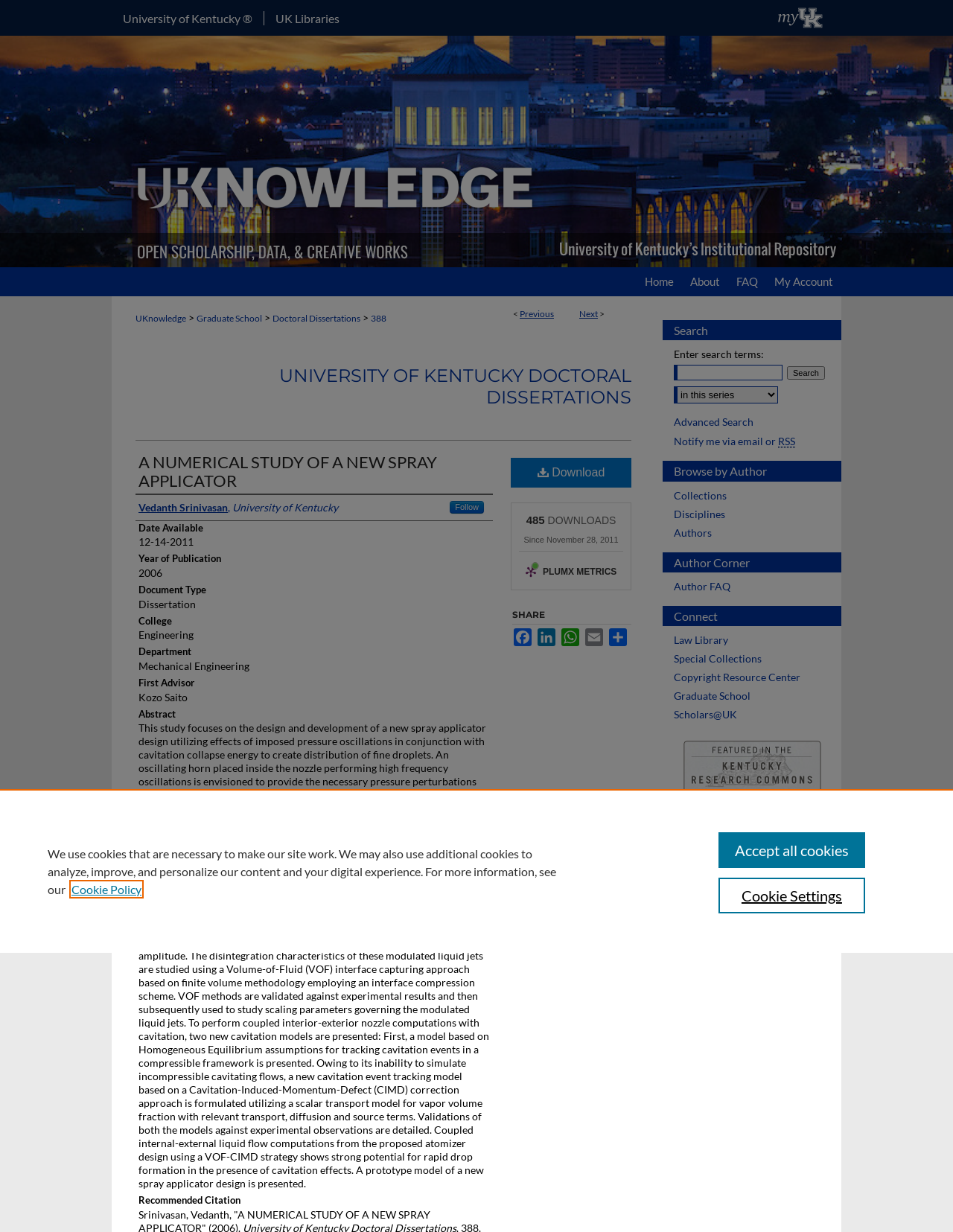Locate the bounding box coordinates of the region to be clicked to comply with the following instruction: "Search for something". The coordinates must be four float numbers between 0 and 1, in the form [left, top, right, bottom].

[0.707, 0.296, 0.821, 0.309]